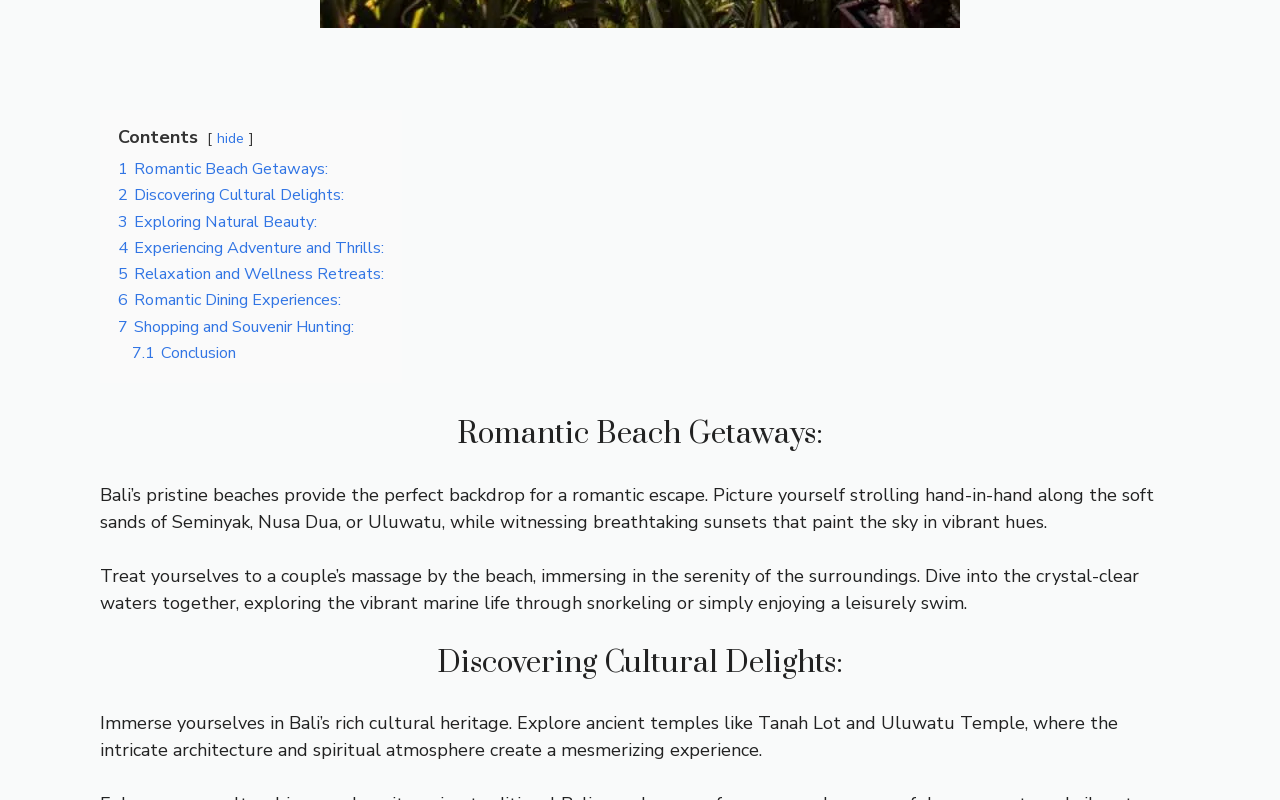Given the description of a UI element: "hide", identify the bounding box coordinates of the matching element in the webpage screenshot.

[0.17, 0.16, 0.191, 0.185]